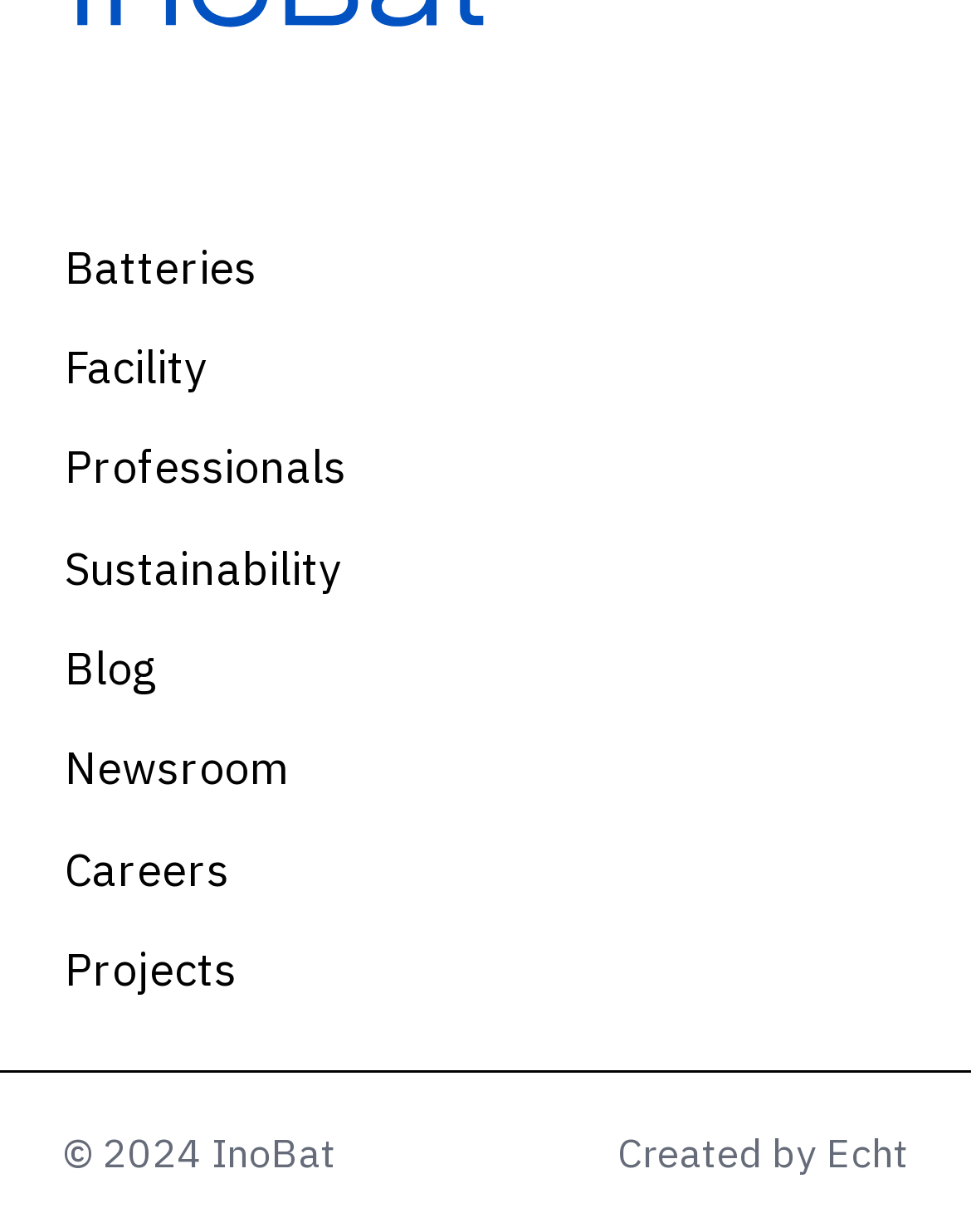Please locate the bounding box coordinates of the element that should be clicked to complete the given instruction: "Click on Batteries".

[0.026, 0.177, 0.974, 0.258]